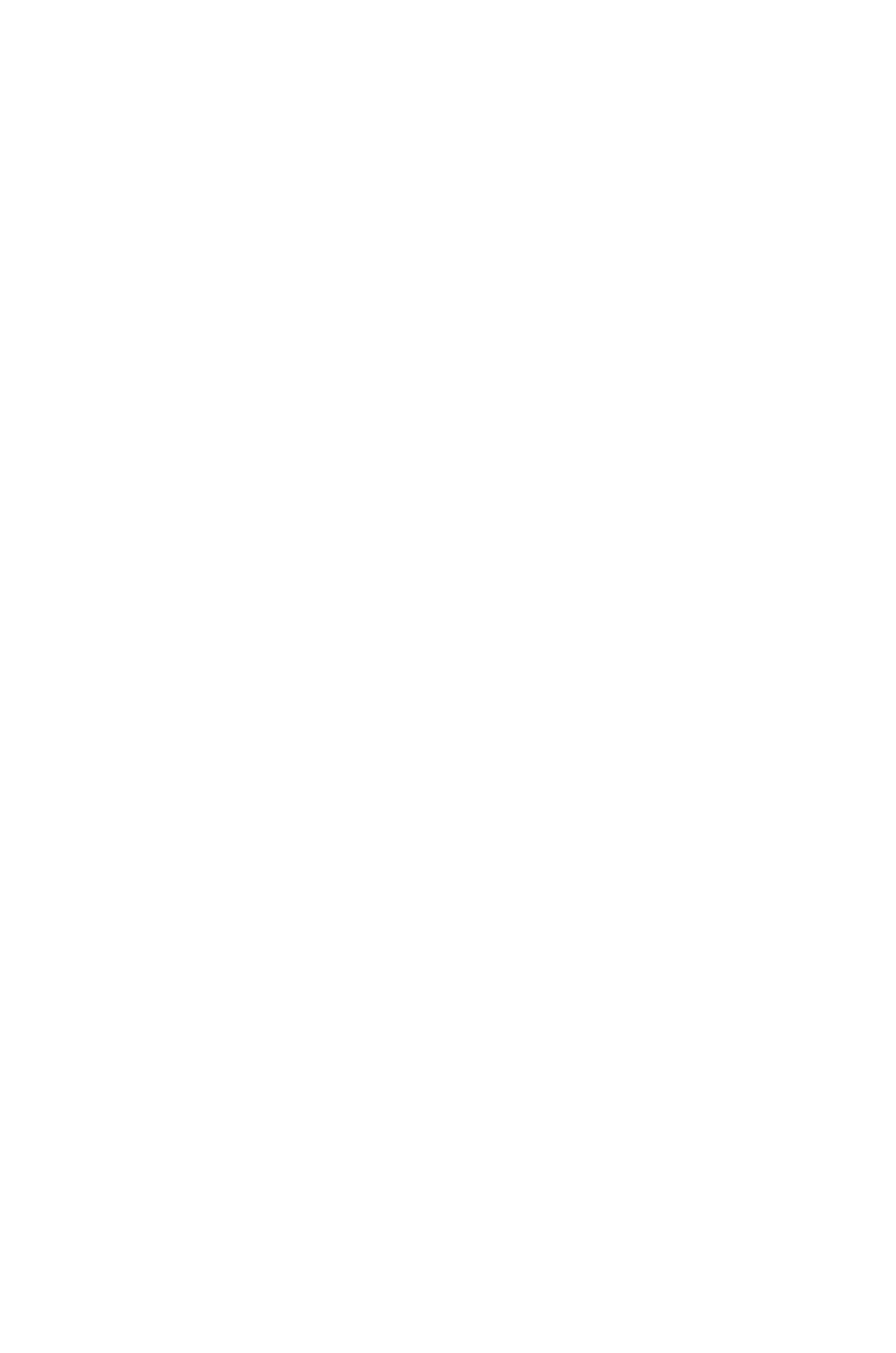Show the bounding box coordinates for the element that needs to be clicked to execute the following instruction: "Check Copyright information". Provide the coordinates in the form of four float numbers between 0 and 1, i.e., [left, top, right, bottom].

[0.185, 0.614, 0.513, 0.645]